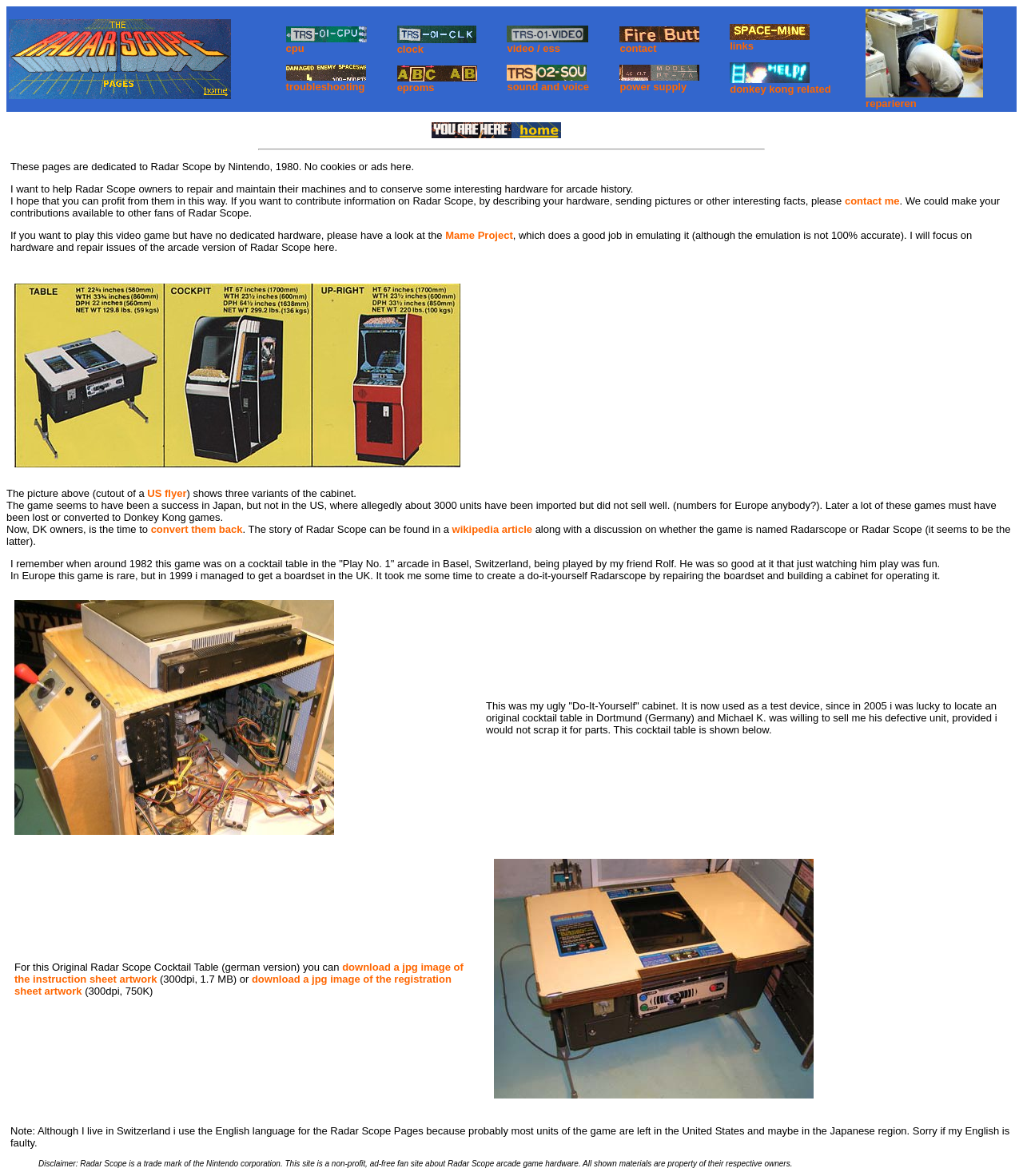How many cabinet variants are shown in the picture?
Provide a well-explained and detailed answer to the question.

The picture above the text 'The picture above (cutout of a US flyer) shows three variants of the cabinet.' shows three different cabinet designs, indicating that there are three variants.